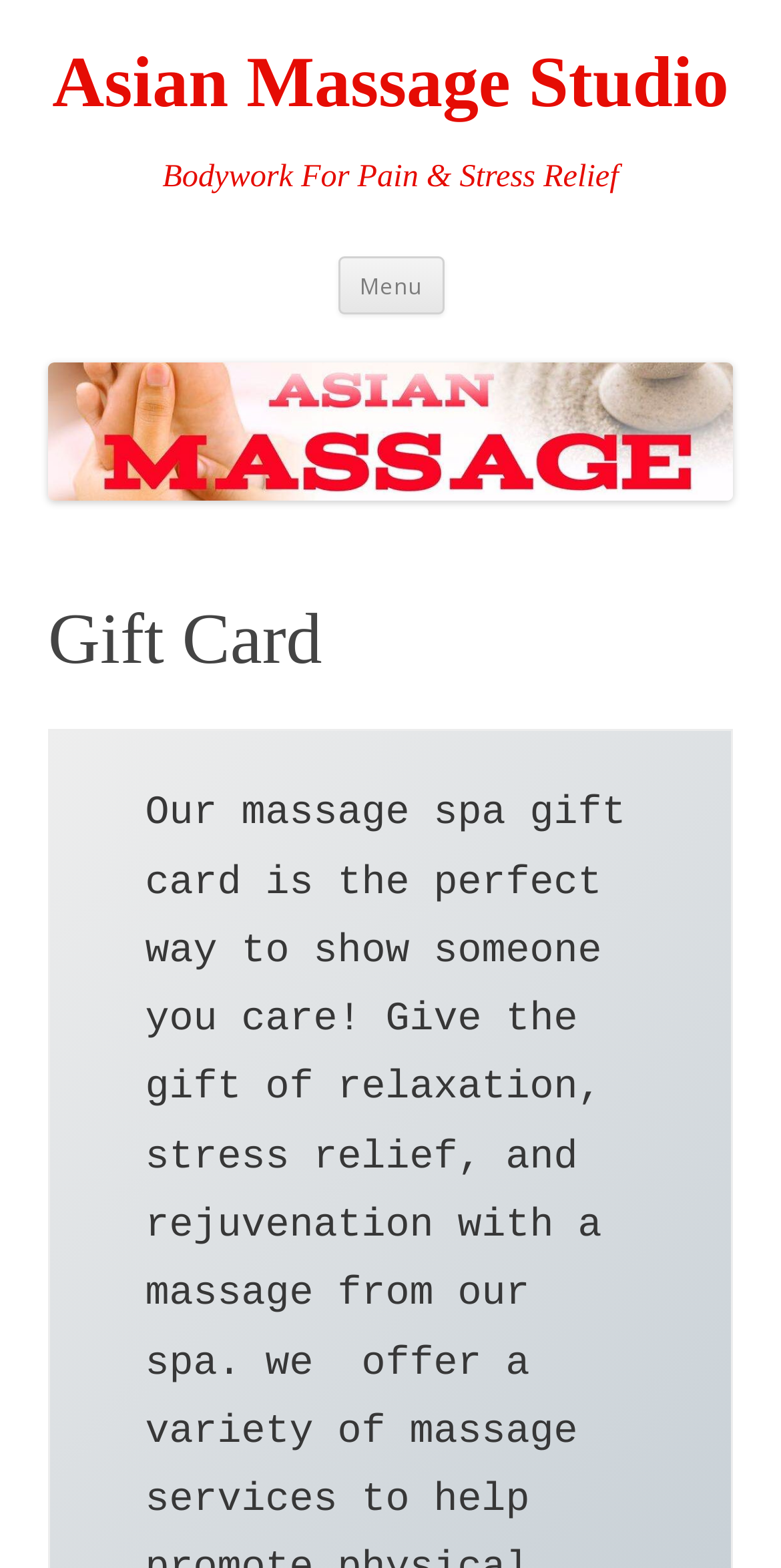Locate and provide the bounding box coordinates for the HTML element that matches this description: "parent_node: bad with titles".

None